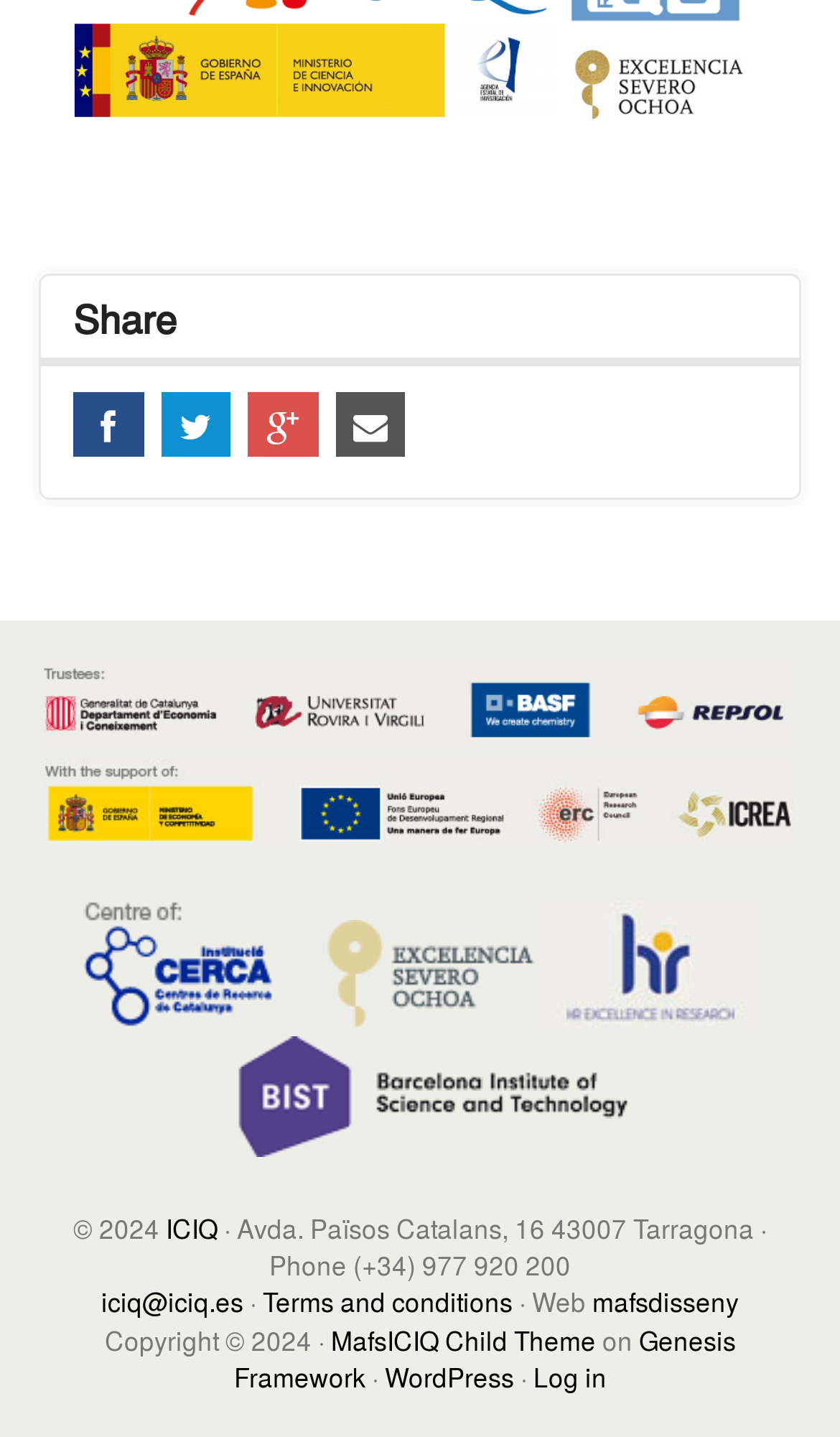Please determine the bounding box coordinates of the element to click in order to execute the following instruction: "View HR Excellence in Research". The coordinates should be four float numbers between 0 and 1, specified as [left, top, right, bottom].

[0.64, 0.694, 0.909, 0.721]